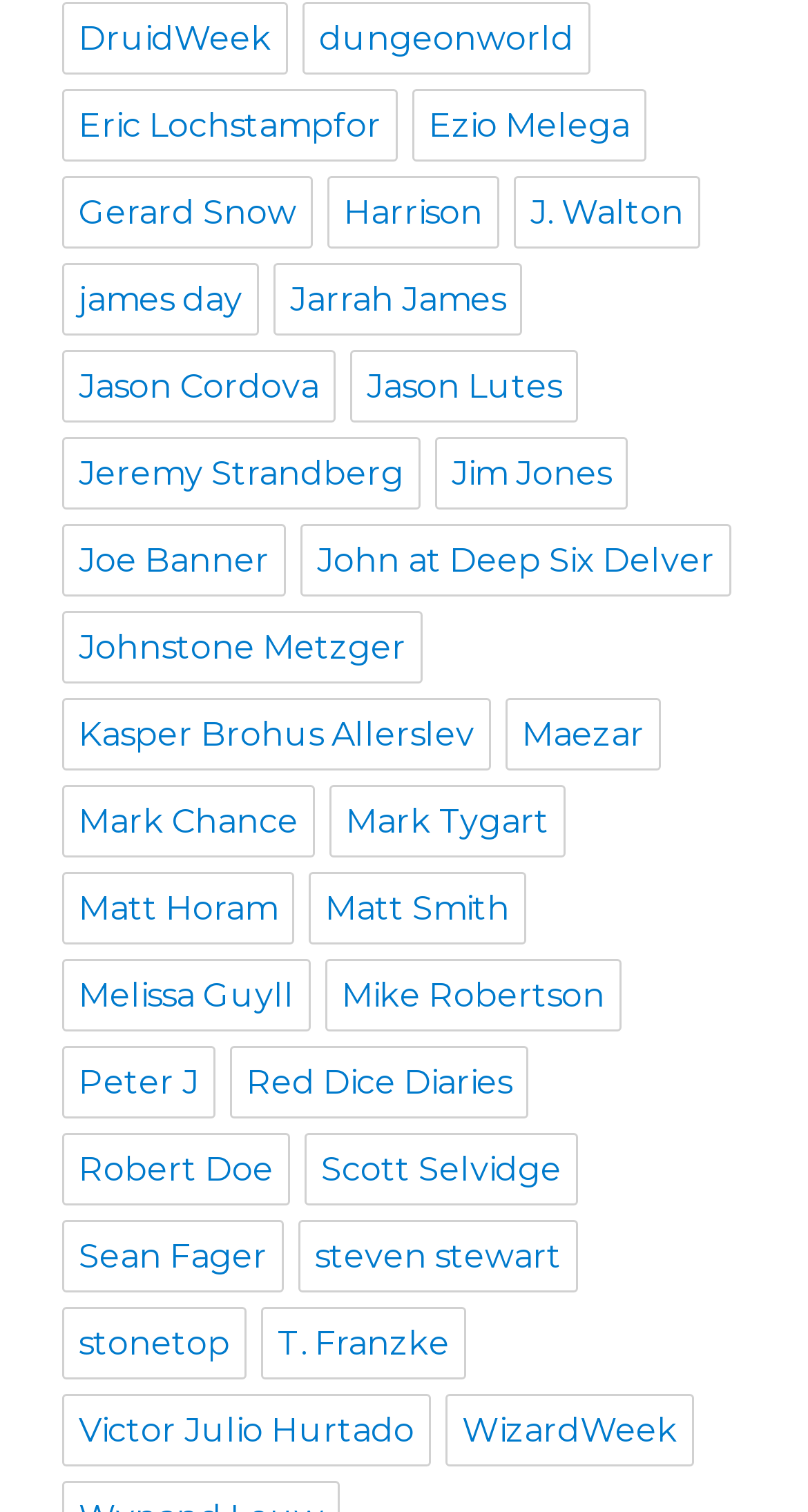Answer this question in one word or a short phrase: How many links are on this webpage?

30